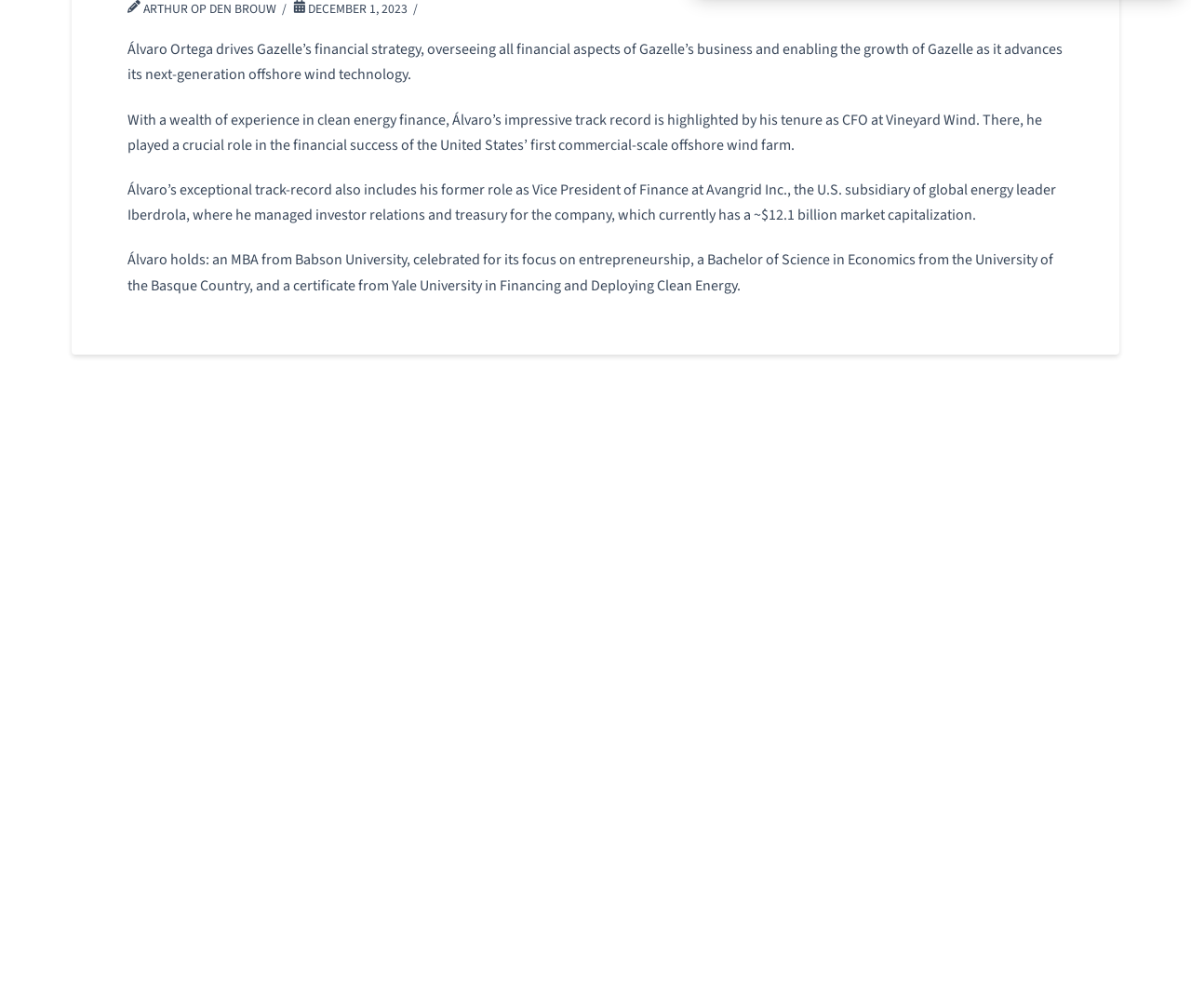Extract the bounding box coordinates for the HTML element that matches this description: "News". The coordinates should be four float numbers between 0 and 1, i.e., [left, top, right, bottom].

[0.289, 0.638, 0.318, 0.666]